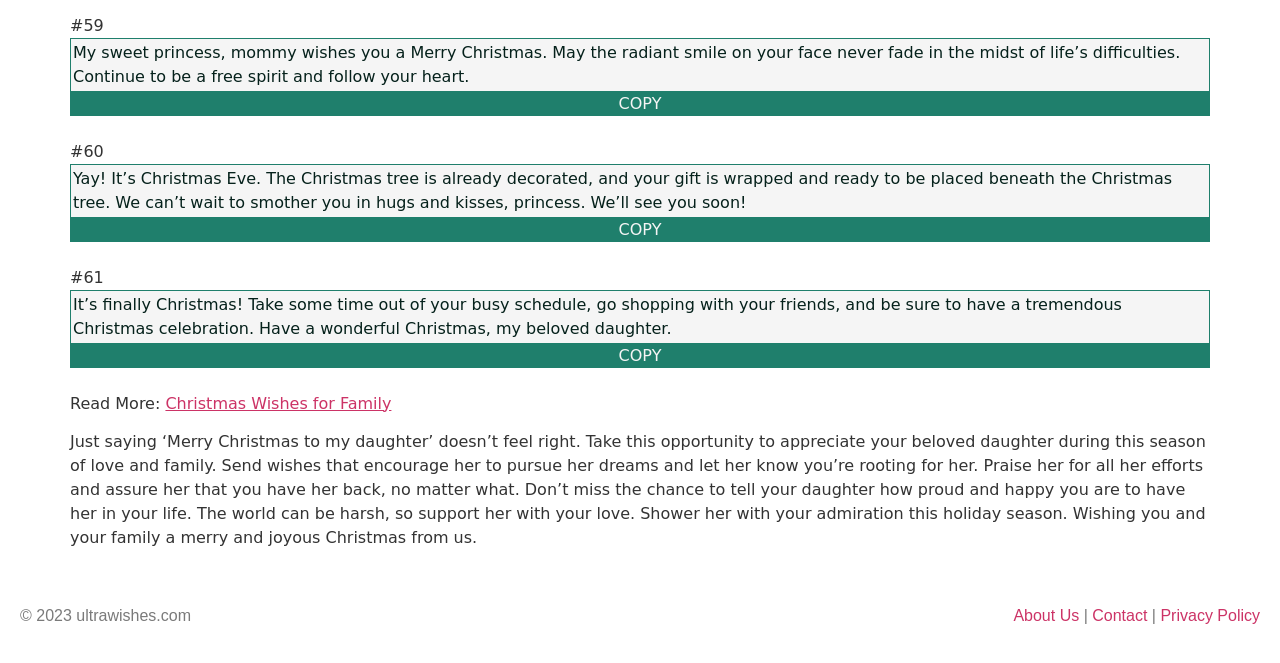Based on what you see in the screenshot, provide a thorough answer to this question: What is the tone of the messages?

The messages on the webpage express love, adoration, and affection towards the recipient, indicating a loving and affectionate tone.